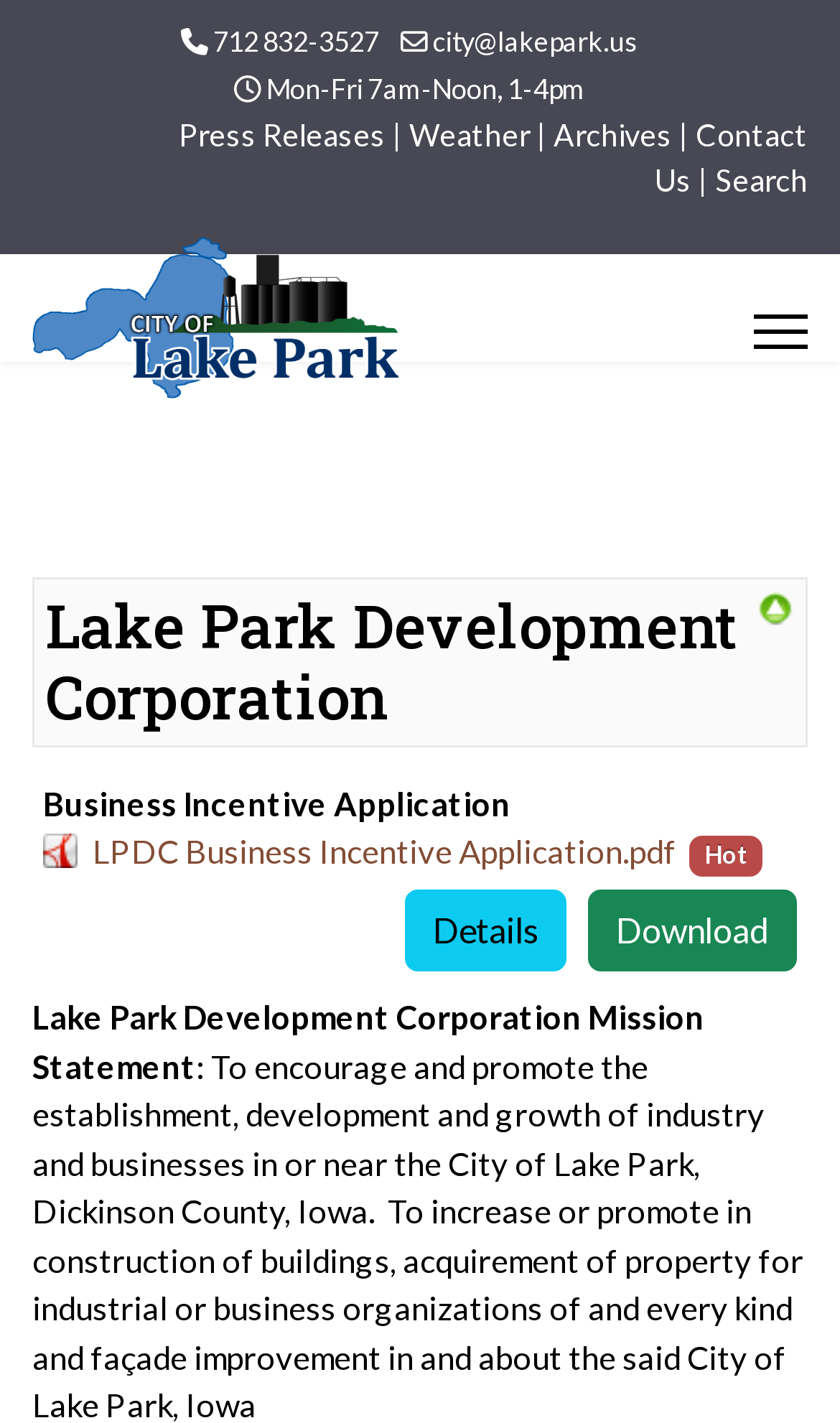Describe all visible elements and their arrangement on the webpage.

The webpage is about the City of Lake Park, Iowa, and it appears to be a government or municipal website. At the top left, there is a logo of the City of Lake Park, Iowa, which is also a link. Below the logo, there are three links: "712 832-3527", "city@lakepark.us", and "Mon-Fri 7am-Noon, 1-4pm", which seem to be contact information.

To the right of the contact information, there are five links in a row: "Press Releases", "Weather", "Archives", "Contact Us", and "Search". These links are separated by vertical lines.

Below these links, there is a prominent heading that reads "Lake Park Development Corporation". Underneath this heading, there is a section with a static text "Business Incentive Application" and a link to download a PDF file named "LPDC Business Incentive Application.pdf". To the right of this link, there is a static text "Hot".

Further down, there are two more links: "Download" and "Details". Below these links, there is a static text that describes the Lake Park Development Corporation Mission Statement.

At the top right corner, there is a menu link with an image of an upward arrow, which suggests that it may be a dropdown menu.